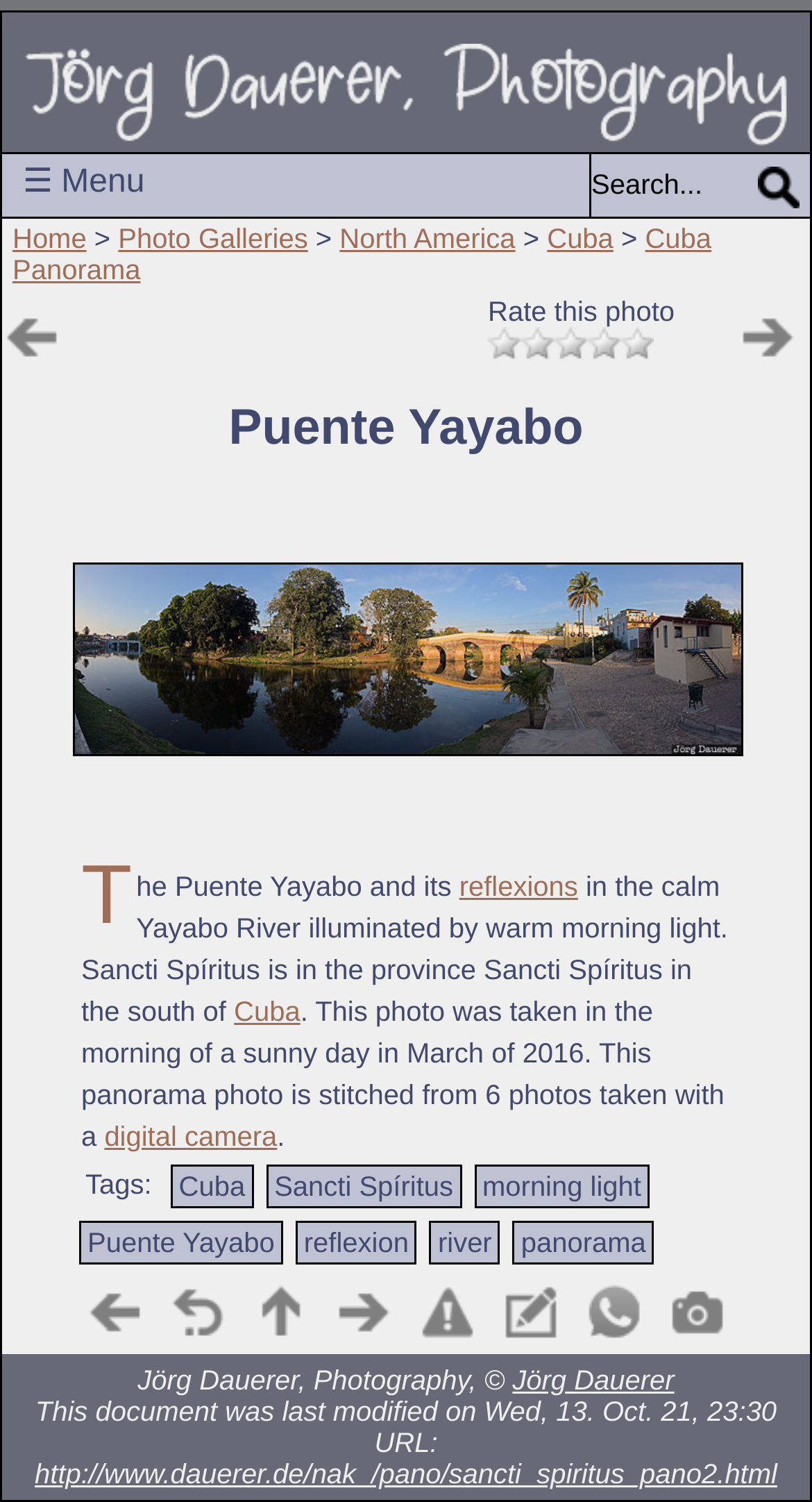What is the rating scale for the photo?
Please respond to the question with a detailed and thorough explanation.

The rating scale for the photo can be determined by looking at the links '1', '2', '3', '4', '5' on the webpage, which are likely used to rate the photo.